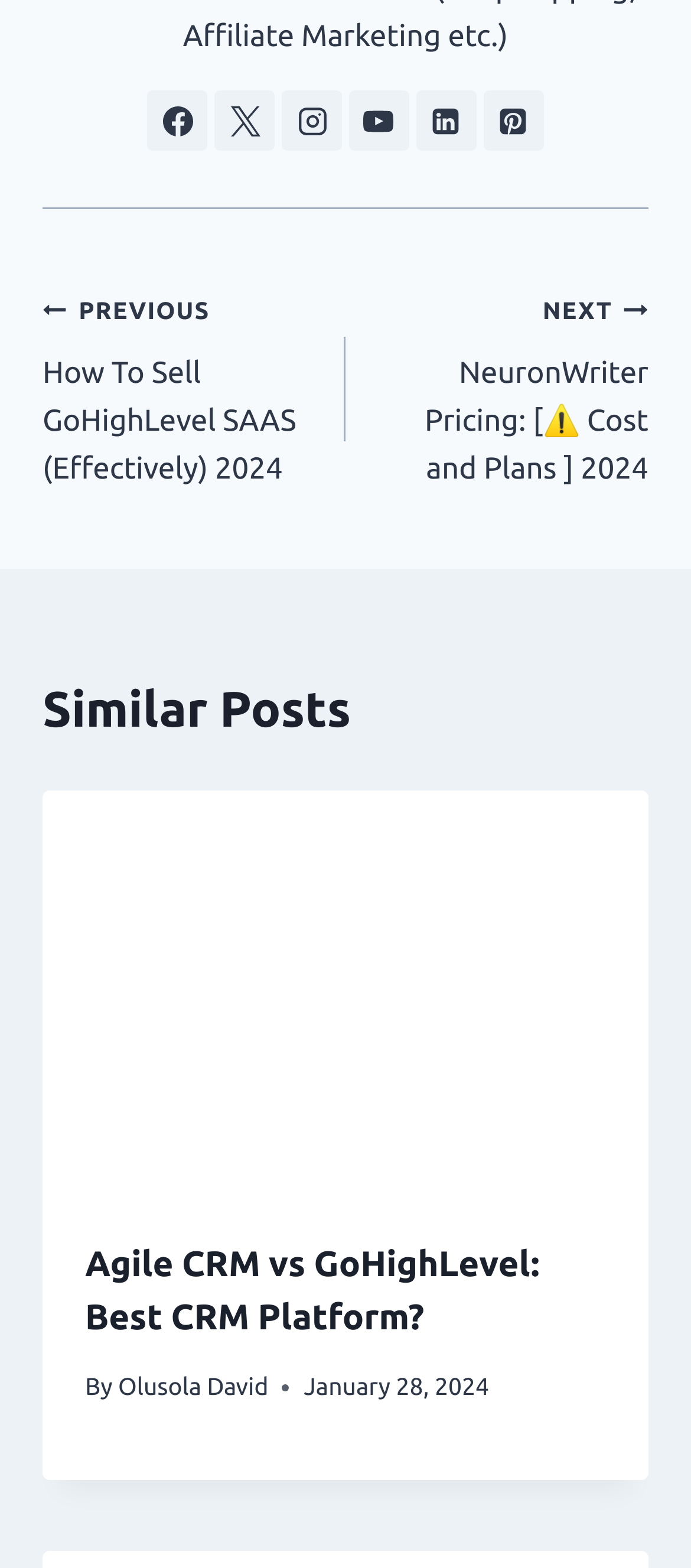Can you find the bounding box coordinates for the element to click on to achieve the instruction: "View next post"?

[0.5, 0.182, 0.938, 0.314]